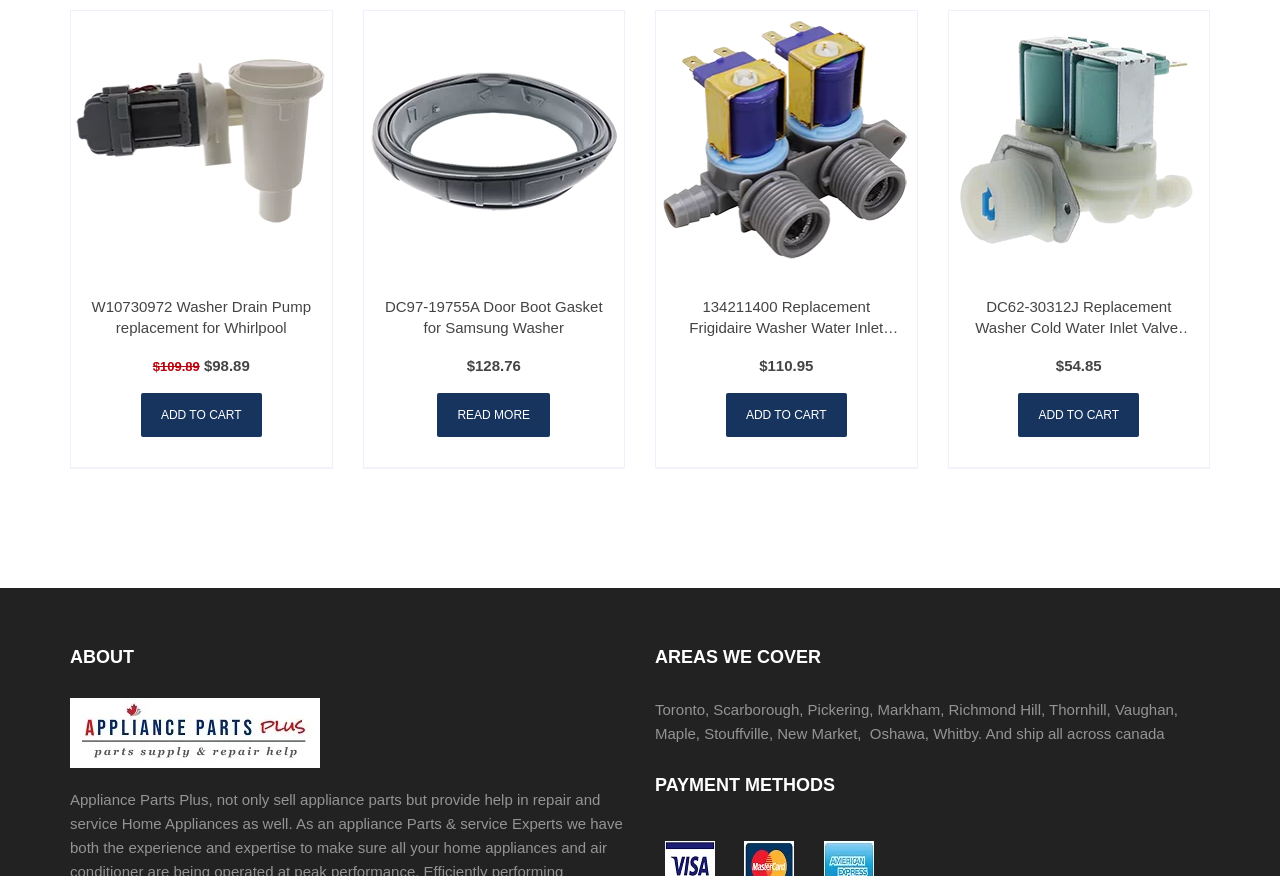How many products are displayed on the webpage?
From the screenshot, provide a brief answer in one word or phrase.

4